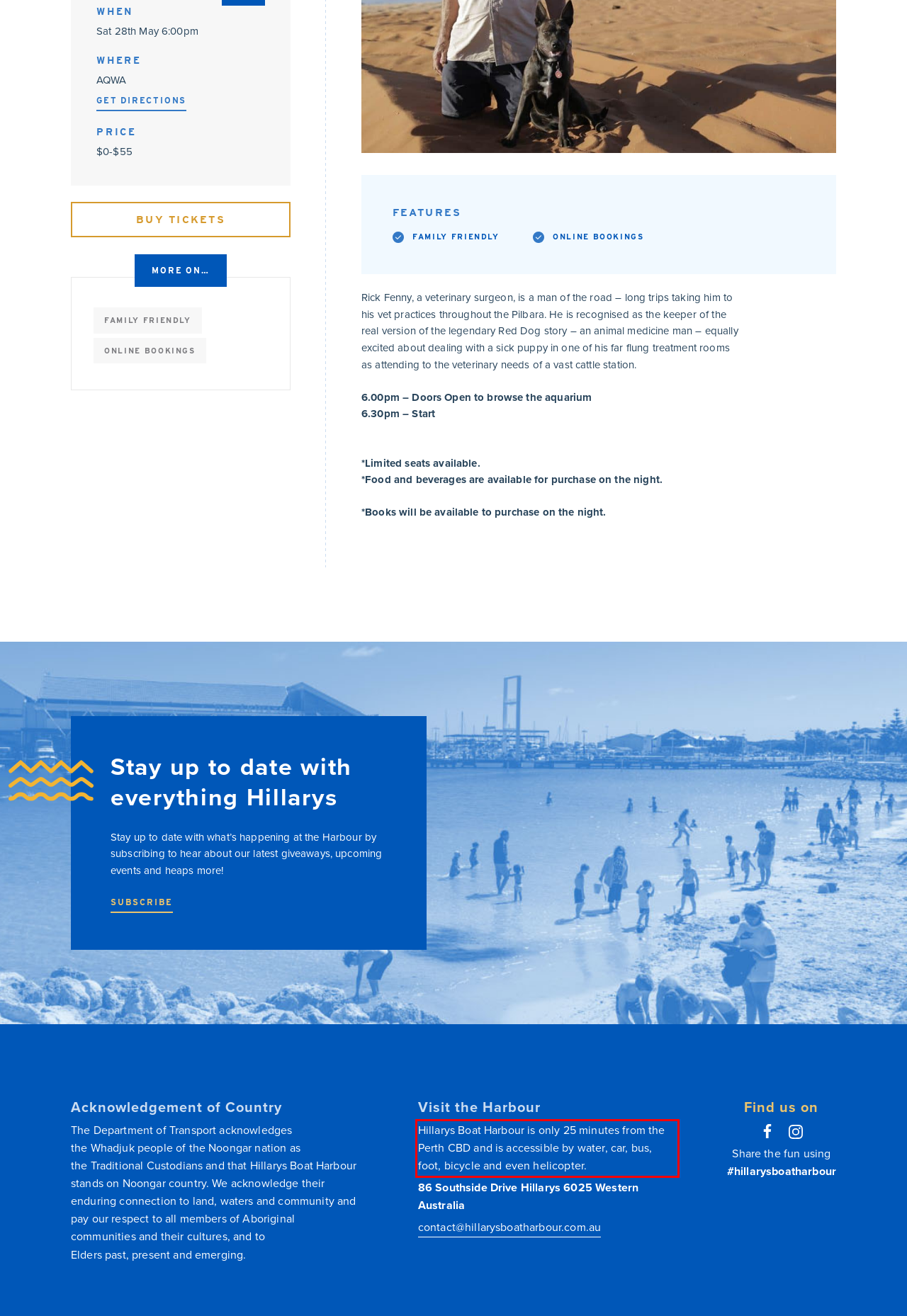You are provided with a screenshot of a webpage featuring a red rectangle bounding box. Extract the text content within this red bounding box using OCR.

Hillarys Boat Harbour is only 25 minutes from the Perth CBD and is accessible by water, car, bus, foot, bicycle and even helicopter.